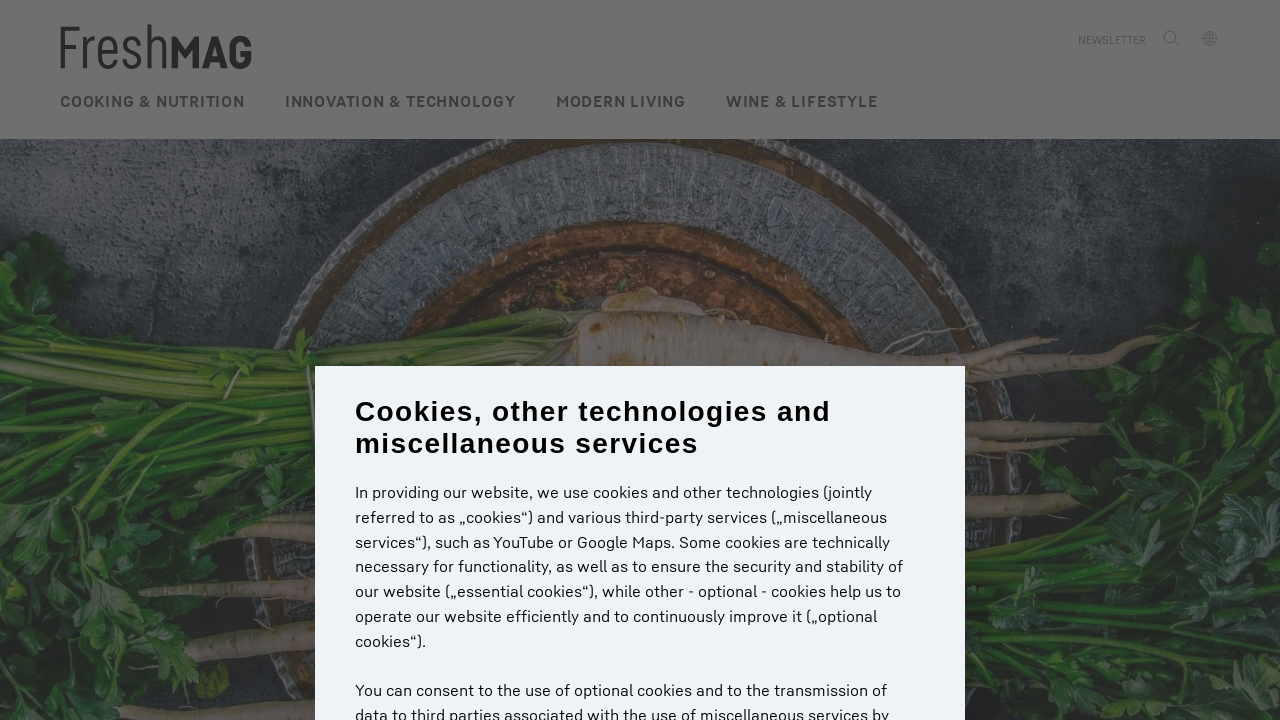What is the name of the magazine?
Please use the image to provide a one-word or short phrase answer.

FreshMAG IE